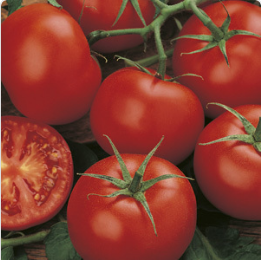Elaborate on the elements present in the image.

This image showcases a vibrant collection of ripe, red tomatoes, prominently featuring the popular 'Moneymaker' variety. The tomatoes are plump and glossy, showcasing their rich, inviting color. Among the full tomatoes, one is sliced in half, revealing its juicy, seed-filled interior, which highlights the freshness of the product. The tomatoes are arranged on a bed of green foliage, enhancing their visual appeal. This image represents the quality and freshness expected from tomatoes available for purchase, particularly enticing for gardening enthusiasts and culinary fans alike.